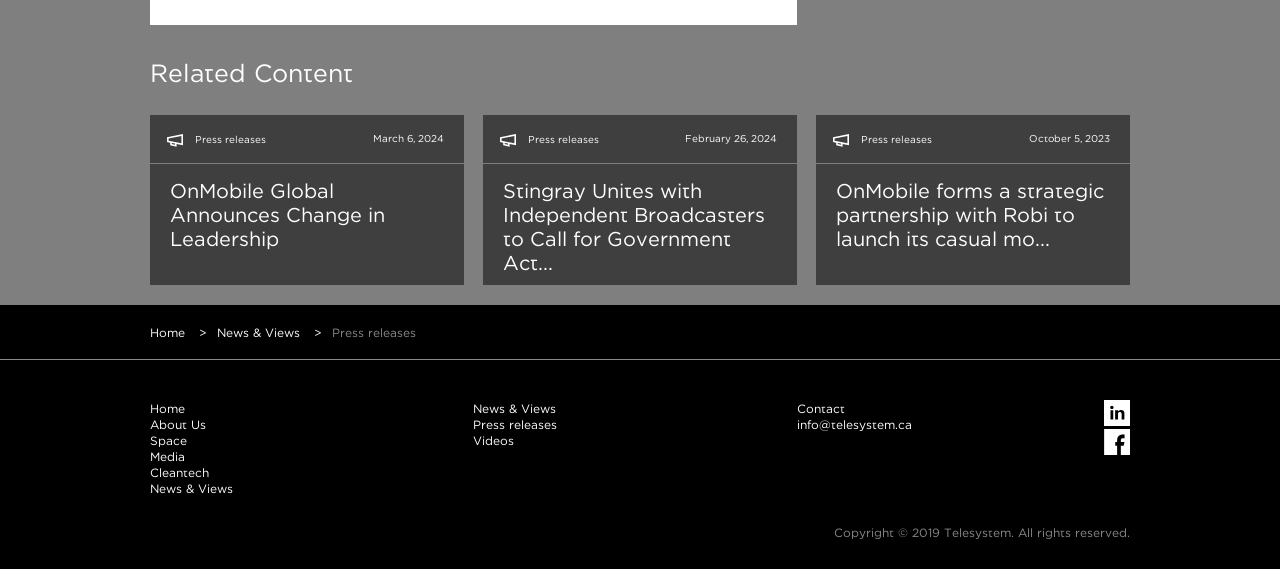Please respond to the question with a concise word or phrase:
What is the date of the second press release?

February 26, 2024